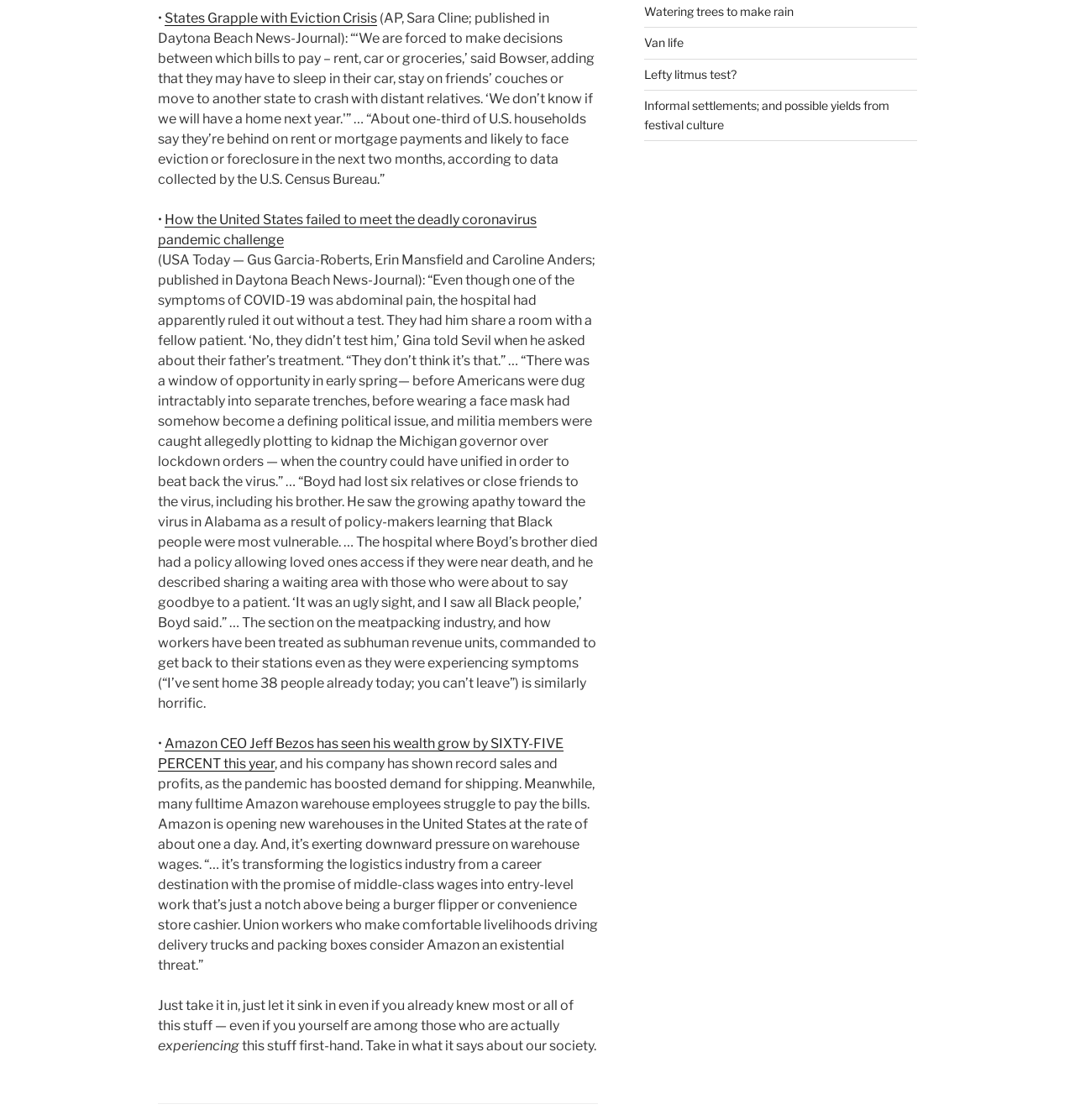Given the description "Van life", provide the bounding box coordinates of the corresponding UI element.

[0.599, 0.032, 0.636, 0.045]